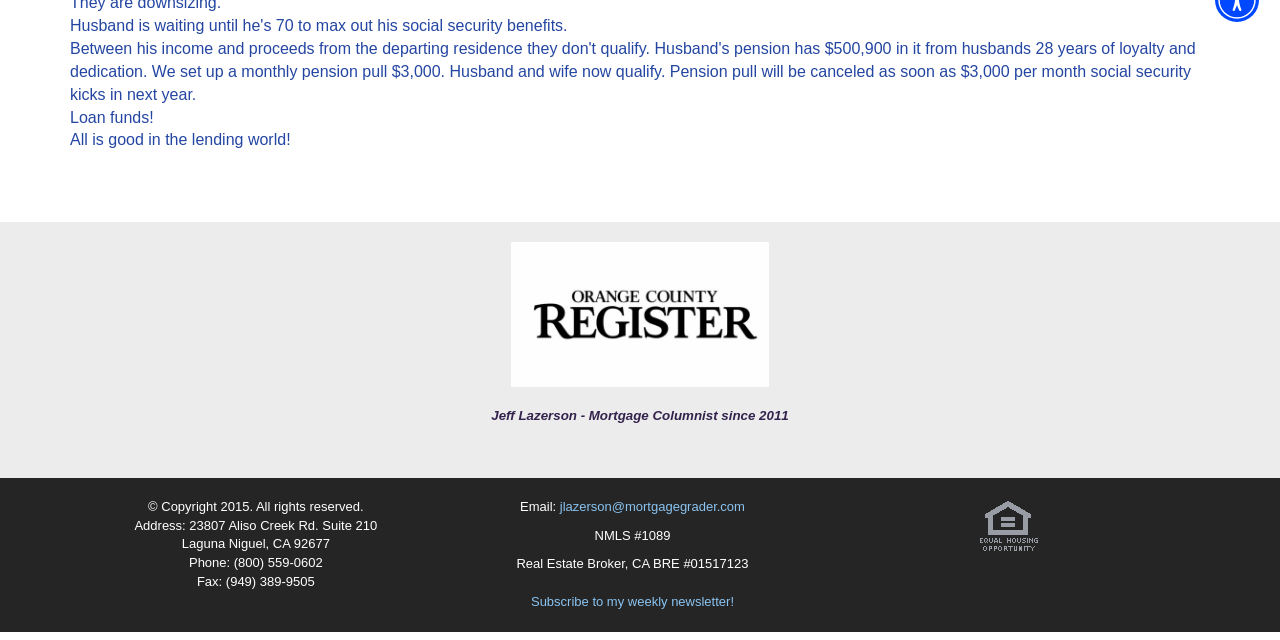Identify the bounding box for the given UI element using the description provided. Coordinates should be in the format (top-left x, top-left y, bottom-right x, bottom-right y) and must be between 0 and 1. Here is the description: March 2011

None